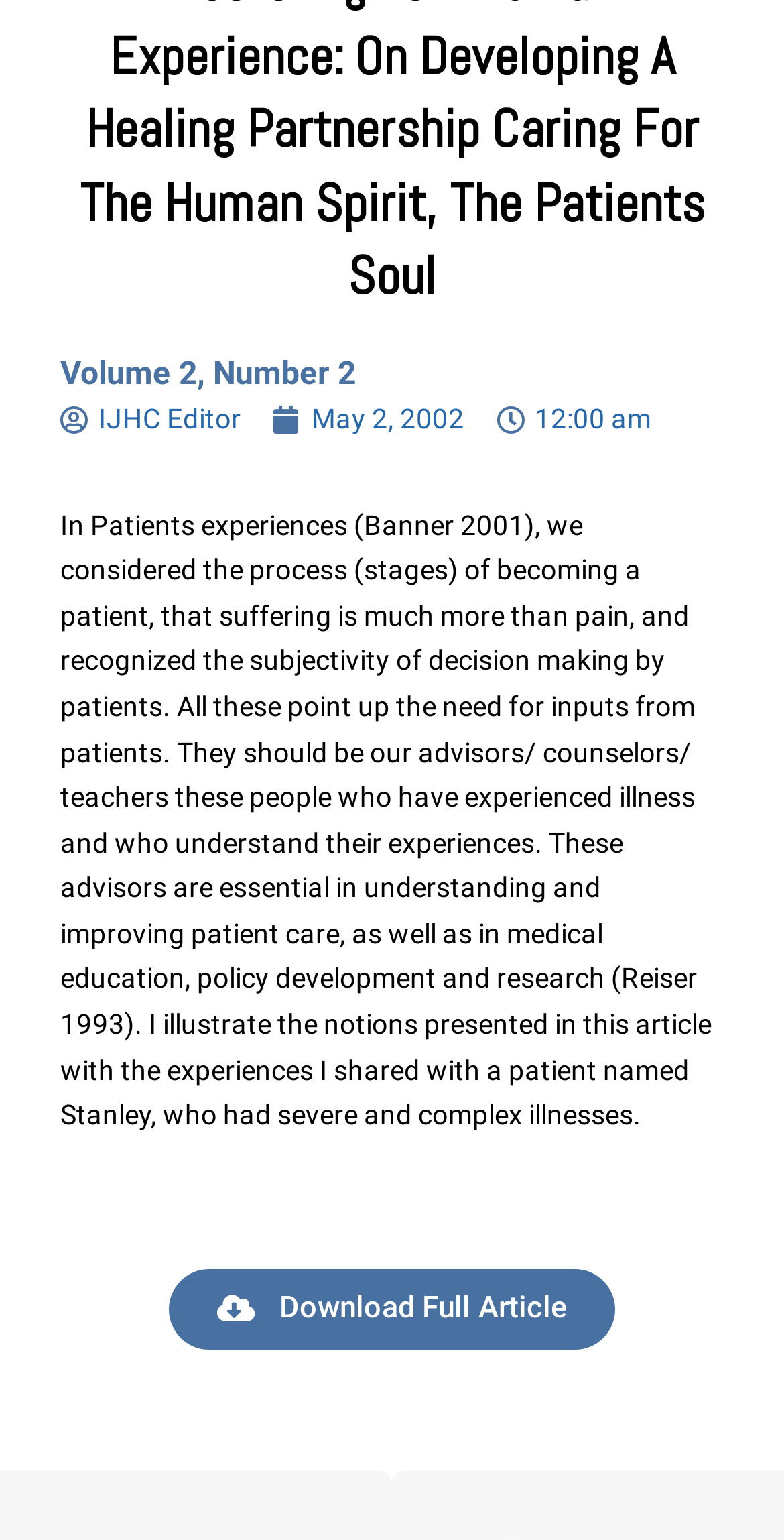Who is the editor of IJHC?
Using the details from the image, give an elaborate explanation to answer the question.

The link 'IJHC Editor' is present on the webpage, suggesting that it is the editor of IJHC.